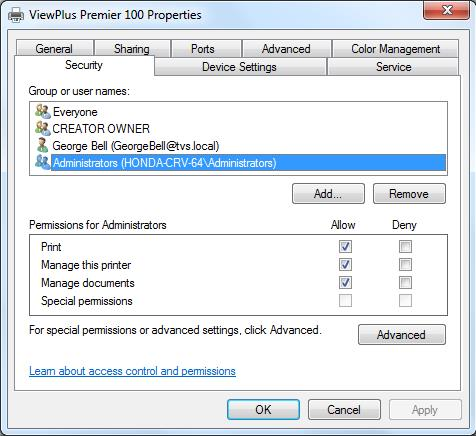Please give a short response to the question using one word or a phrase:
What is the purpose of the 'Advanced' option?

Special permissions